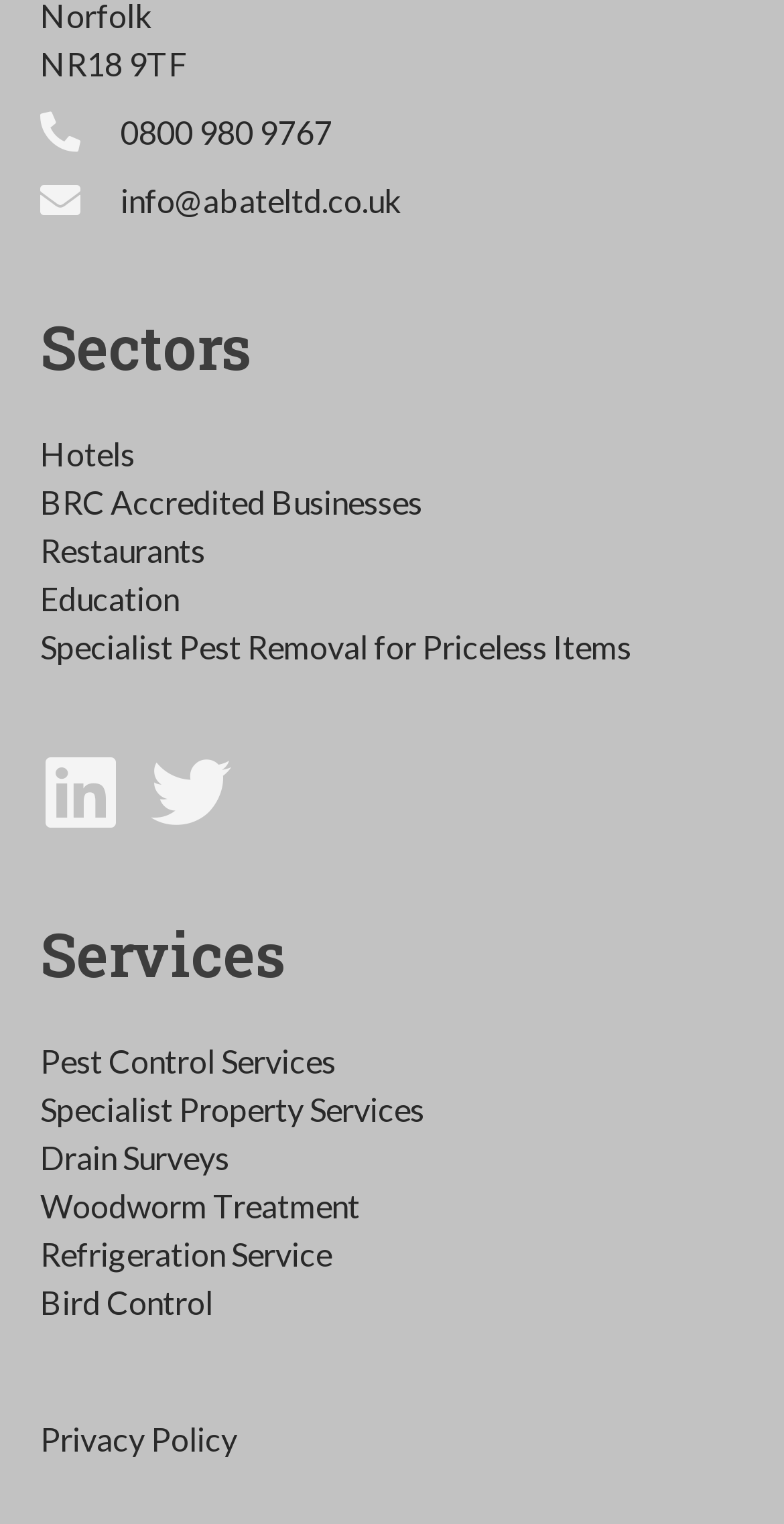What is the email address to contact?
Please answer the question as detailed as possible based on the image.

I found the email address by looking at the link element with the text 'info@abateltd.co.uk' which is located at the top of the page, indicating it's a contact information.